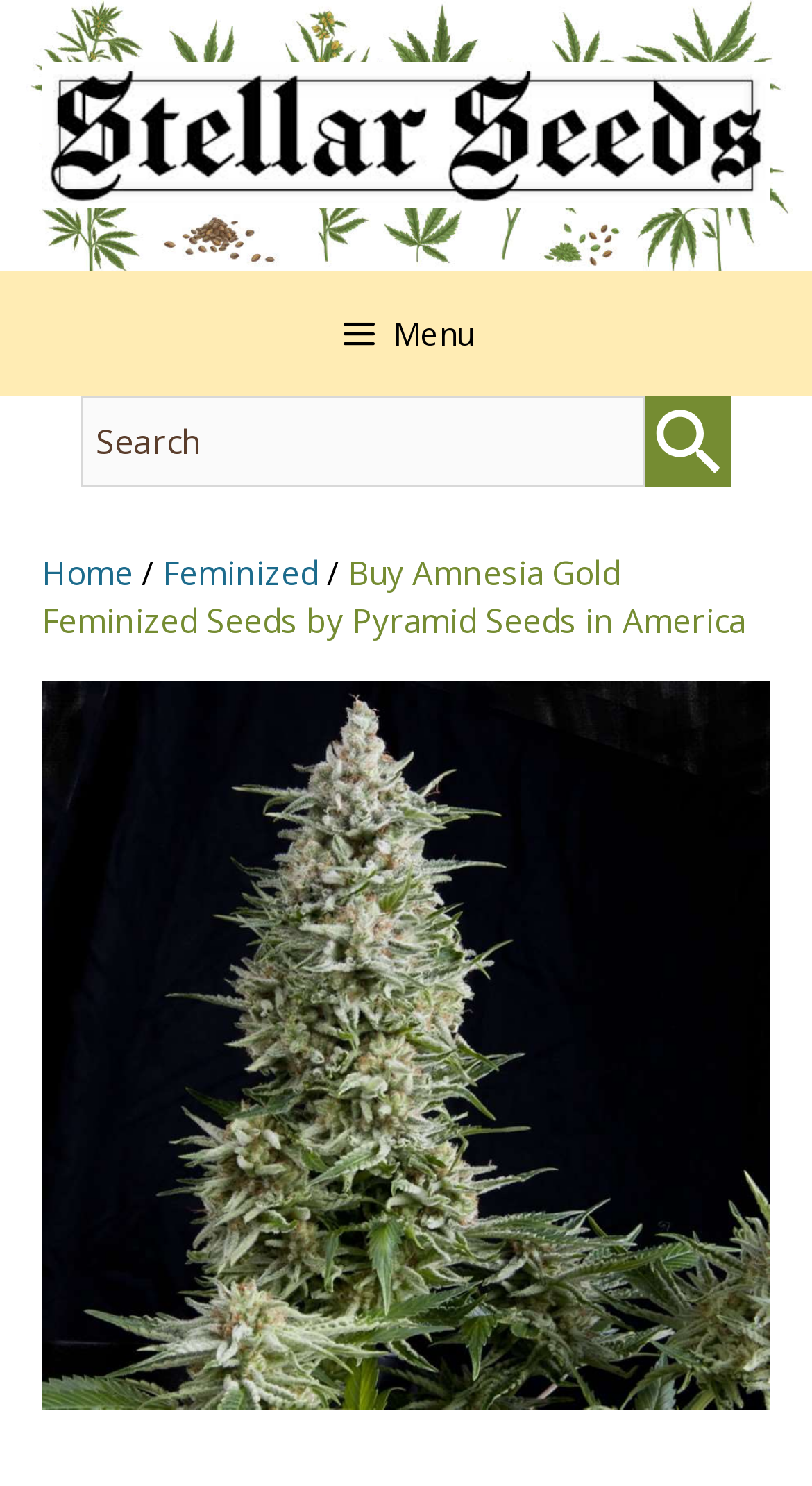Provide a one-word or one-phrase answer to the question:
What type of seeds are being sold?

Feminized Seeds